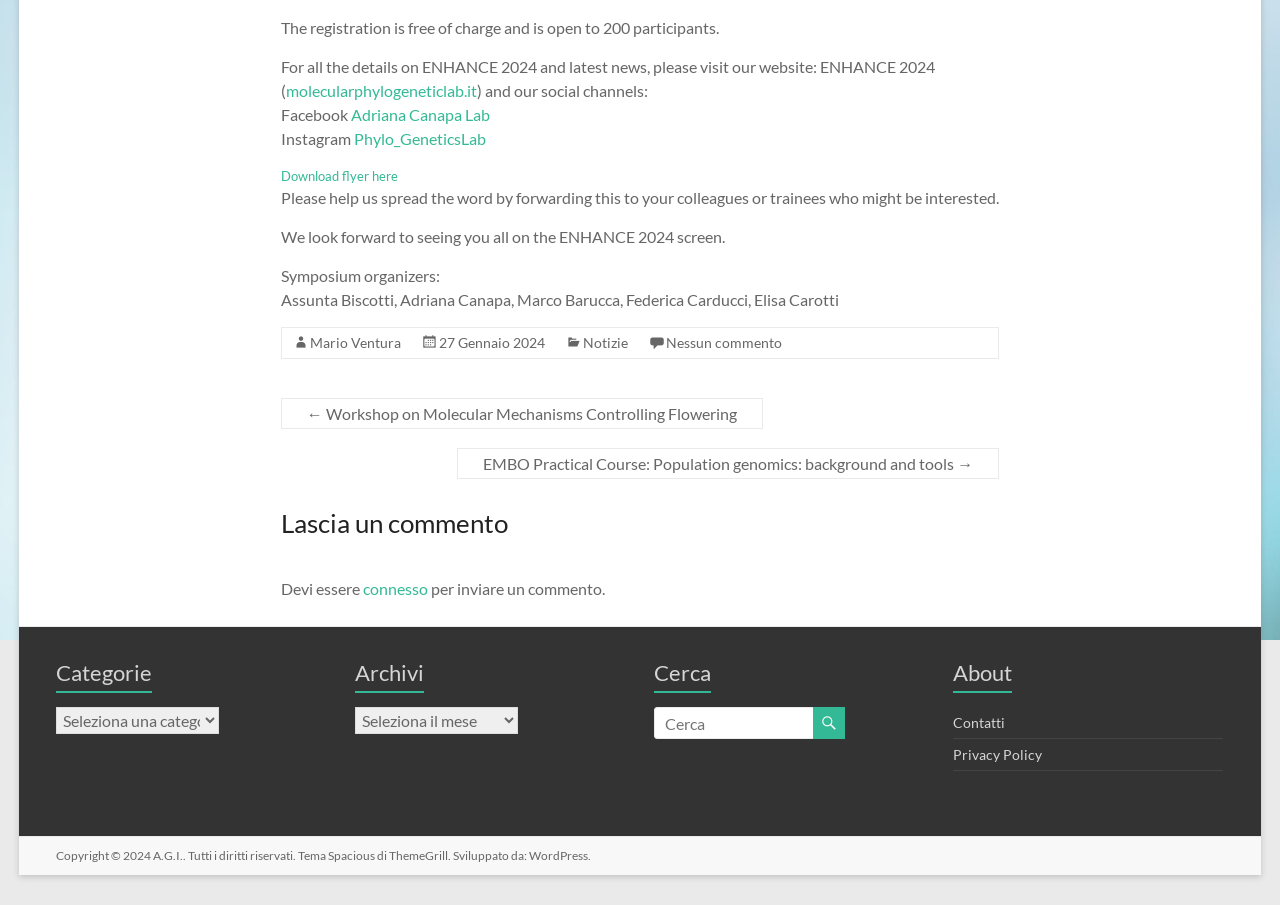Please find the bounding box for the UI element described by: "Creation and Salvation".

None